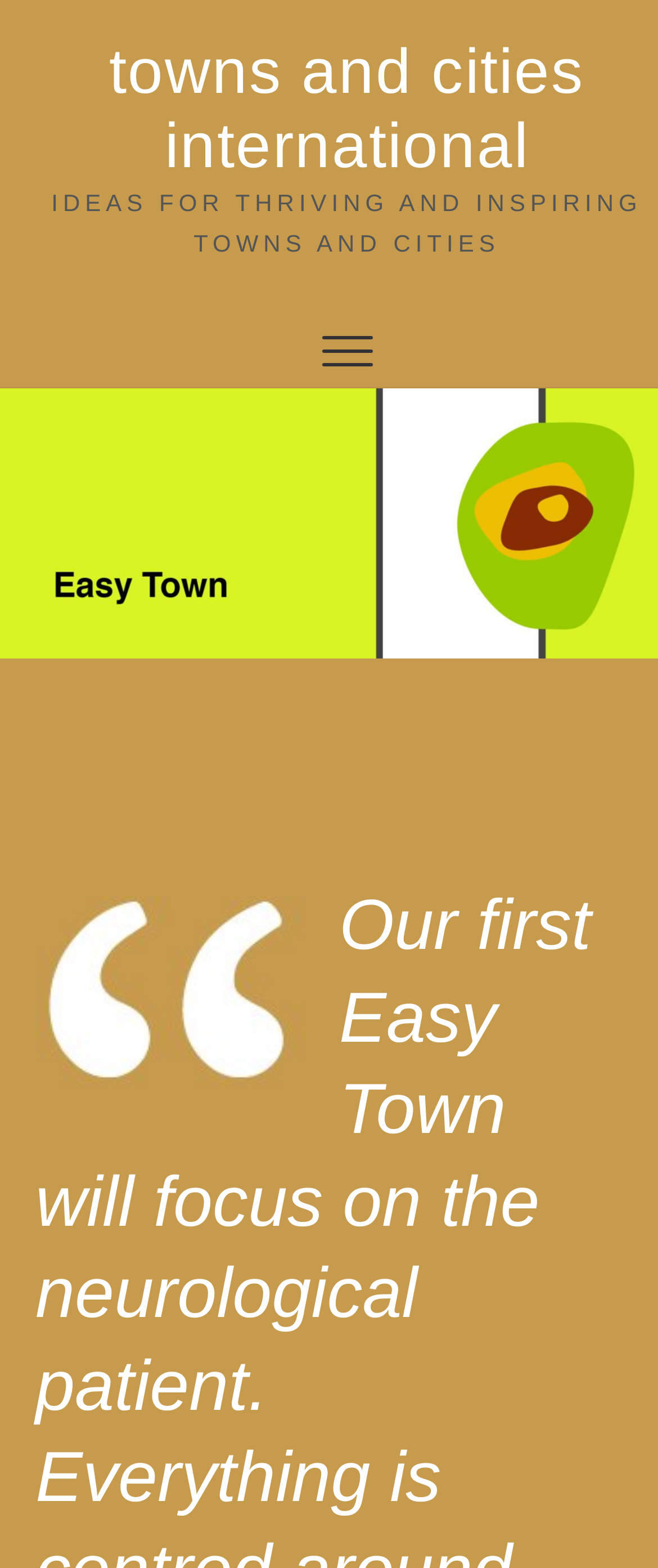What is the purpose of the button in the main menu?
Please use the image to deliver a detailed and complete answer.

The button in the main menu has an 'expanded: False' property, which suggests that it is used to expand or collapse the menu. Its position within the navigation element 'Main Menu' further supports this conclusion.